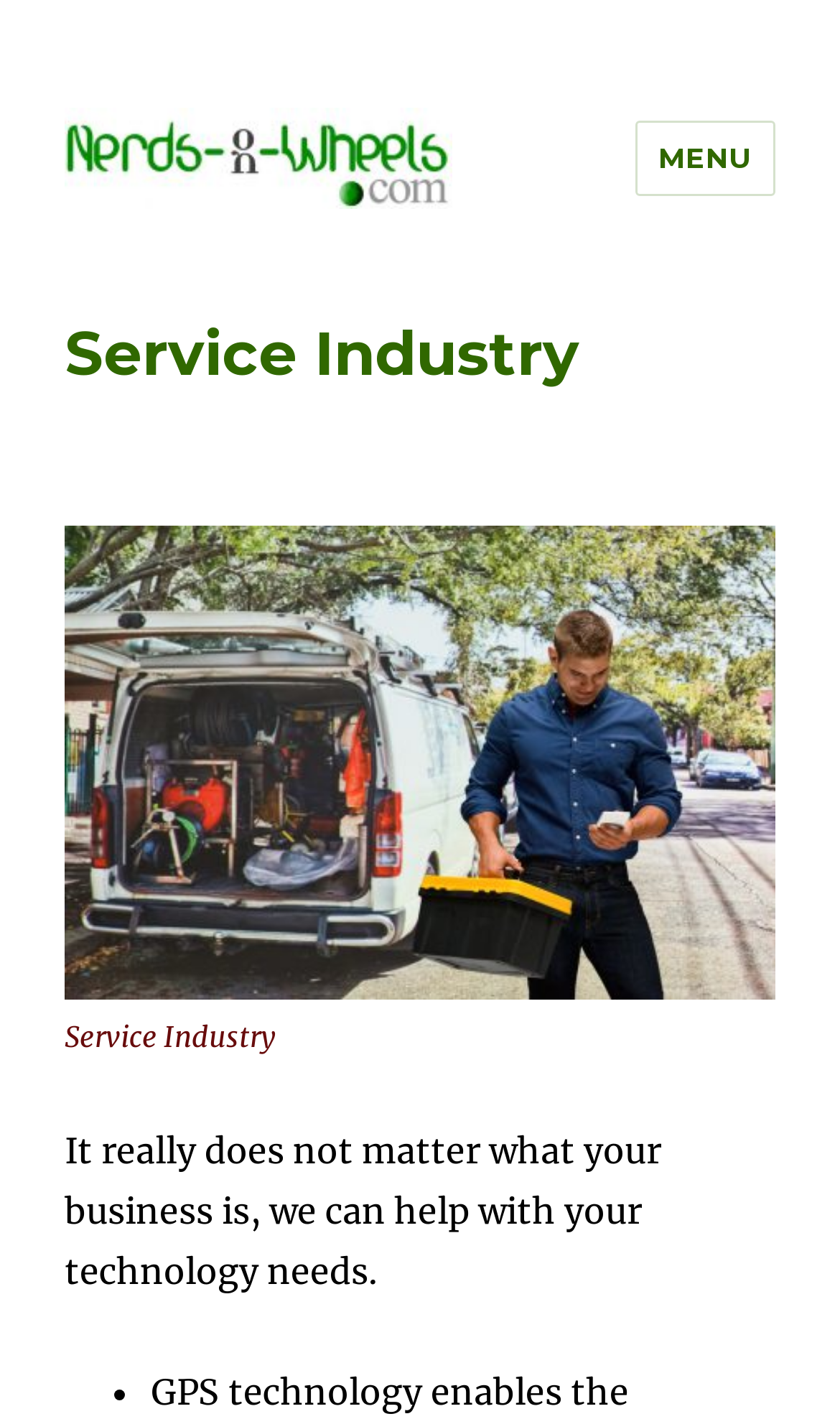What is the main topic of the webpage?
Can you offer a detailed and complete answer to this question?

I found a heading with the text 'Service Industry' on the webpage, which suggests that the main topic of the webpage is related to technology solutions for the service industry.